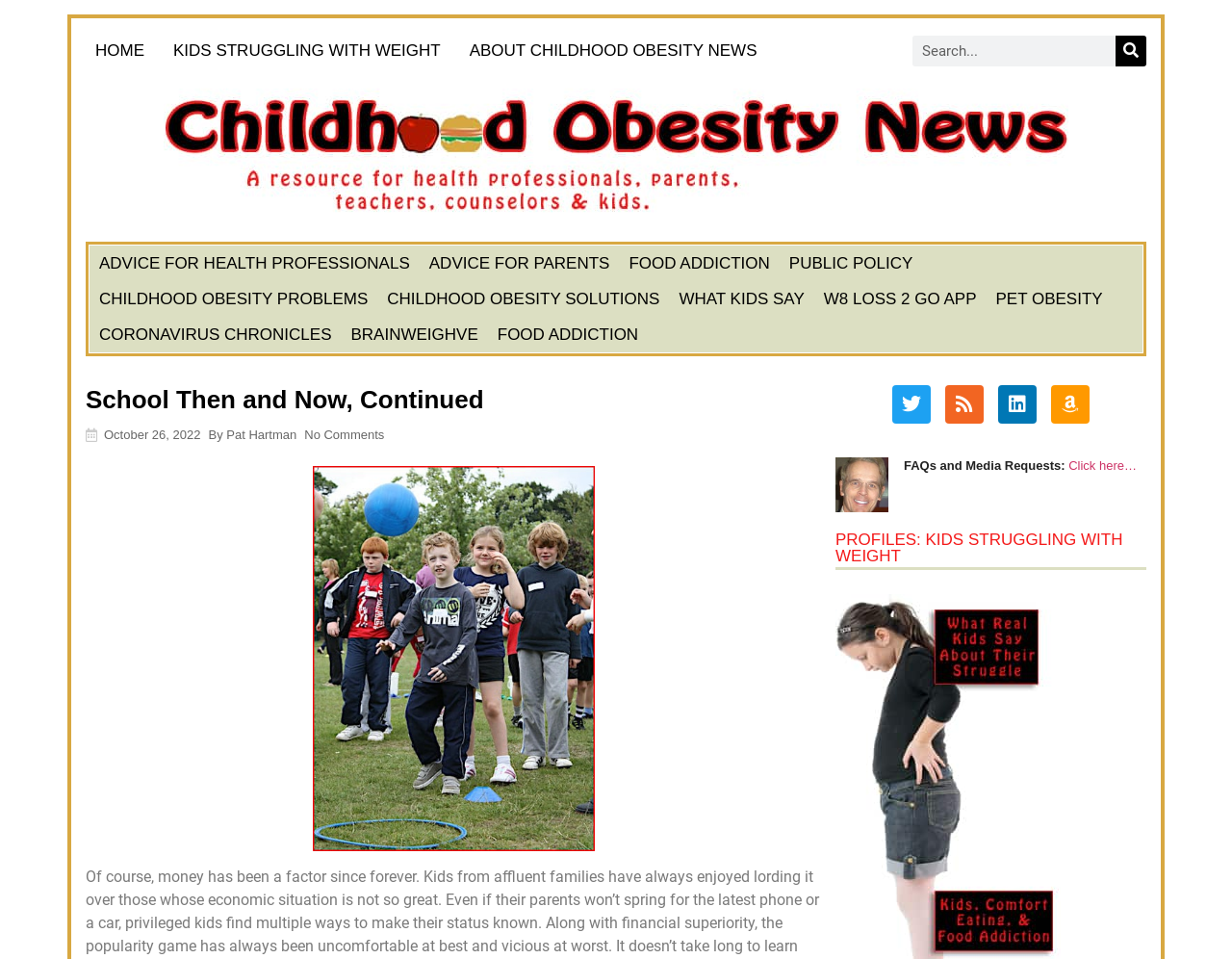Please identify the bounding box coordinates of the element's region that needs to be clicked to fulfill the following instruction: "Read the article about 7 Best Eyelash Perm Kits". The bounding box coordinates should consist of four float numbers between 0 and 1, i.e., [left, top, right, bottom].

None